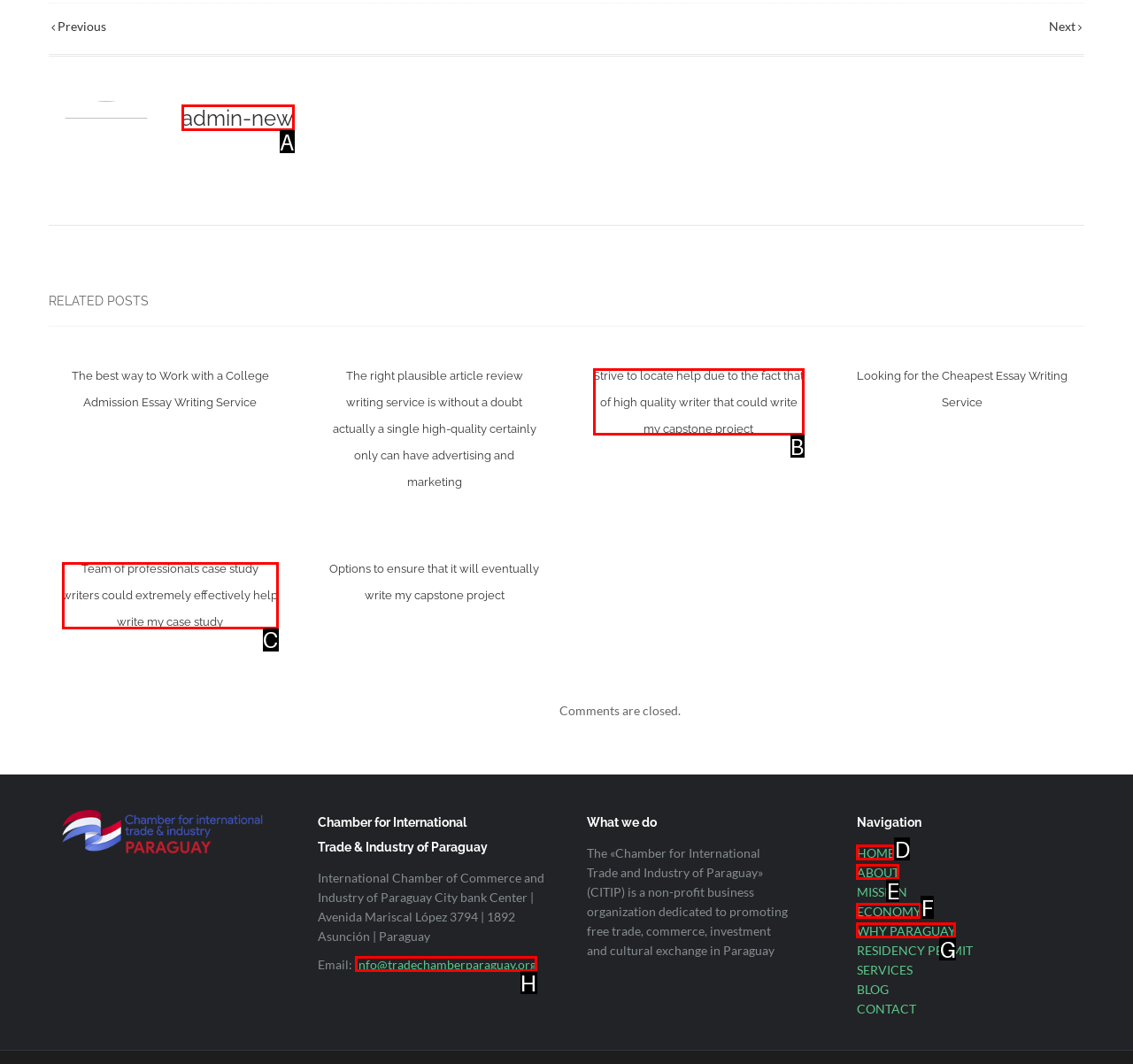Identify the HTML element that best fits the description: WHY PARAGUAY. Respond with the letter of the corresponding element.

G